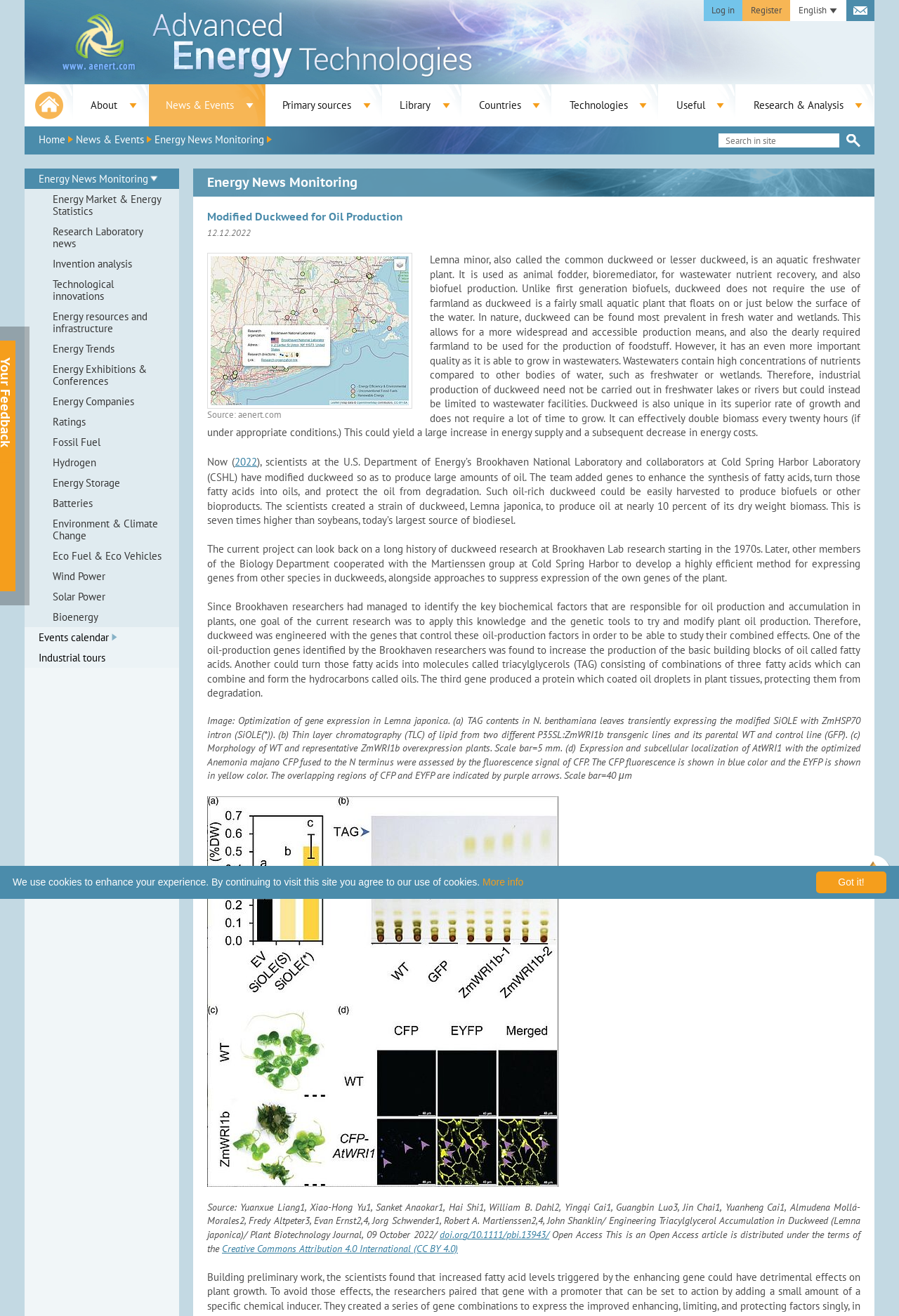Identify the bounding box coordinates of the region I need to click to complete this instruction: "search in site".

[0.799, 0.101, 0.934, 0.112]